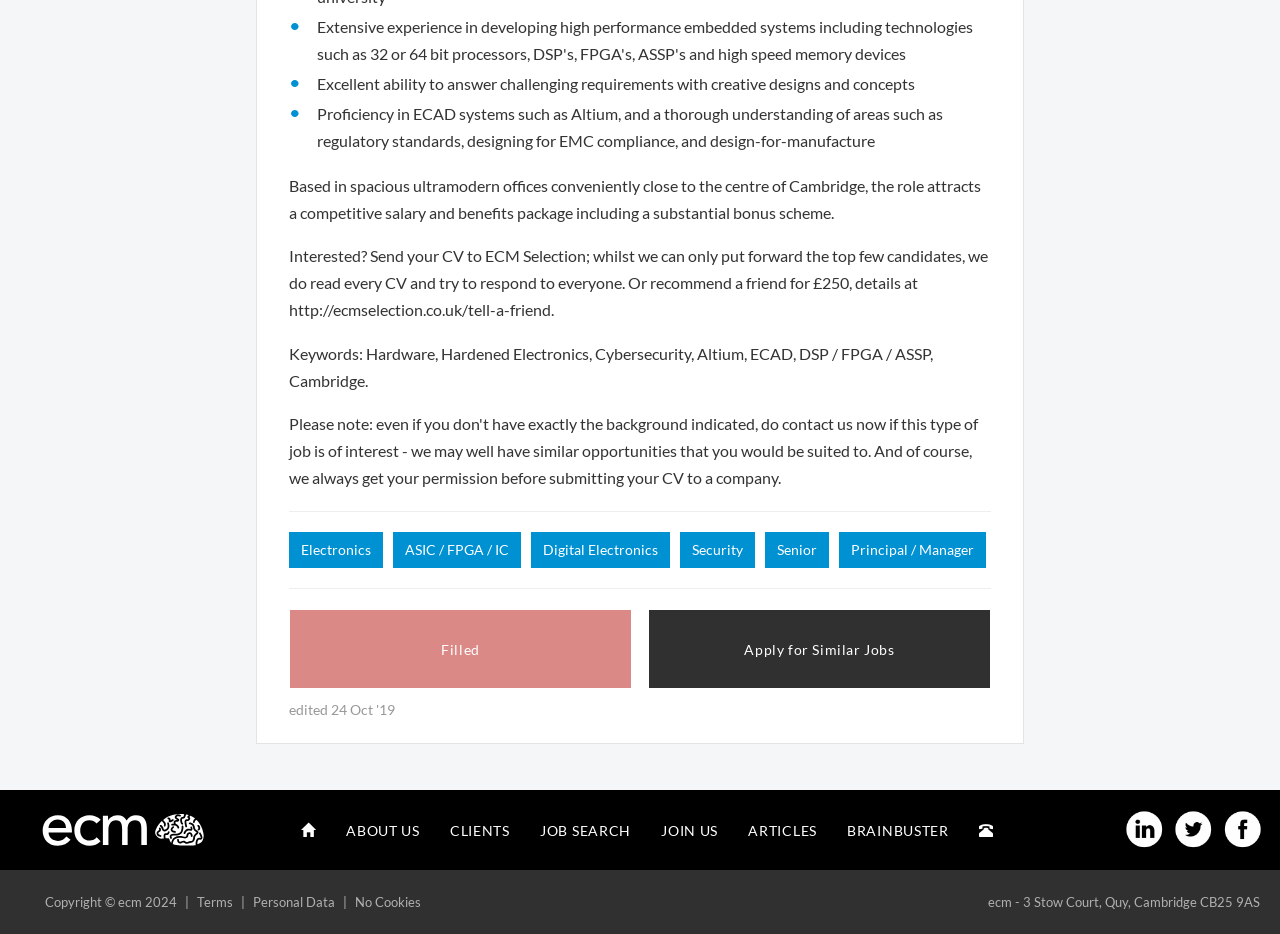How many links are there in the top navigation bar?
Please answer using one word or phrase, based on the screenshot.

7